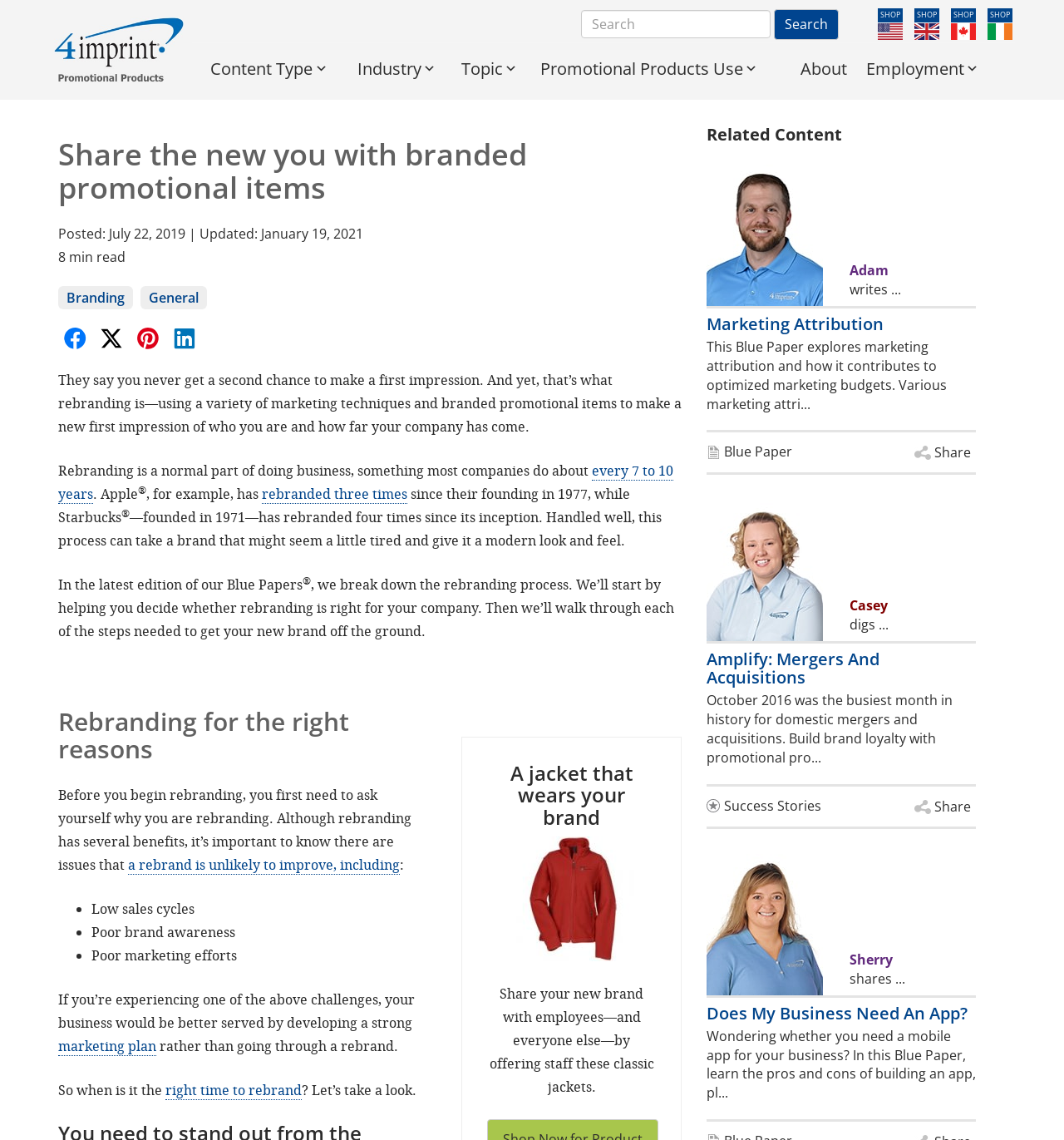Please reply to the following question with a single word or a short phrase:
What is the purpose of the Blue Papers?

To help with rebranding